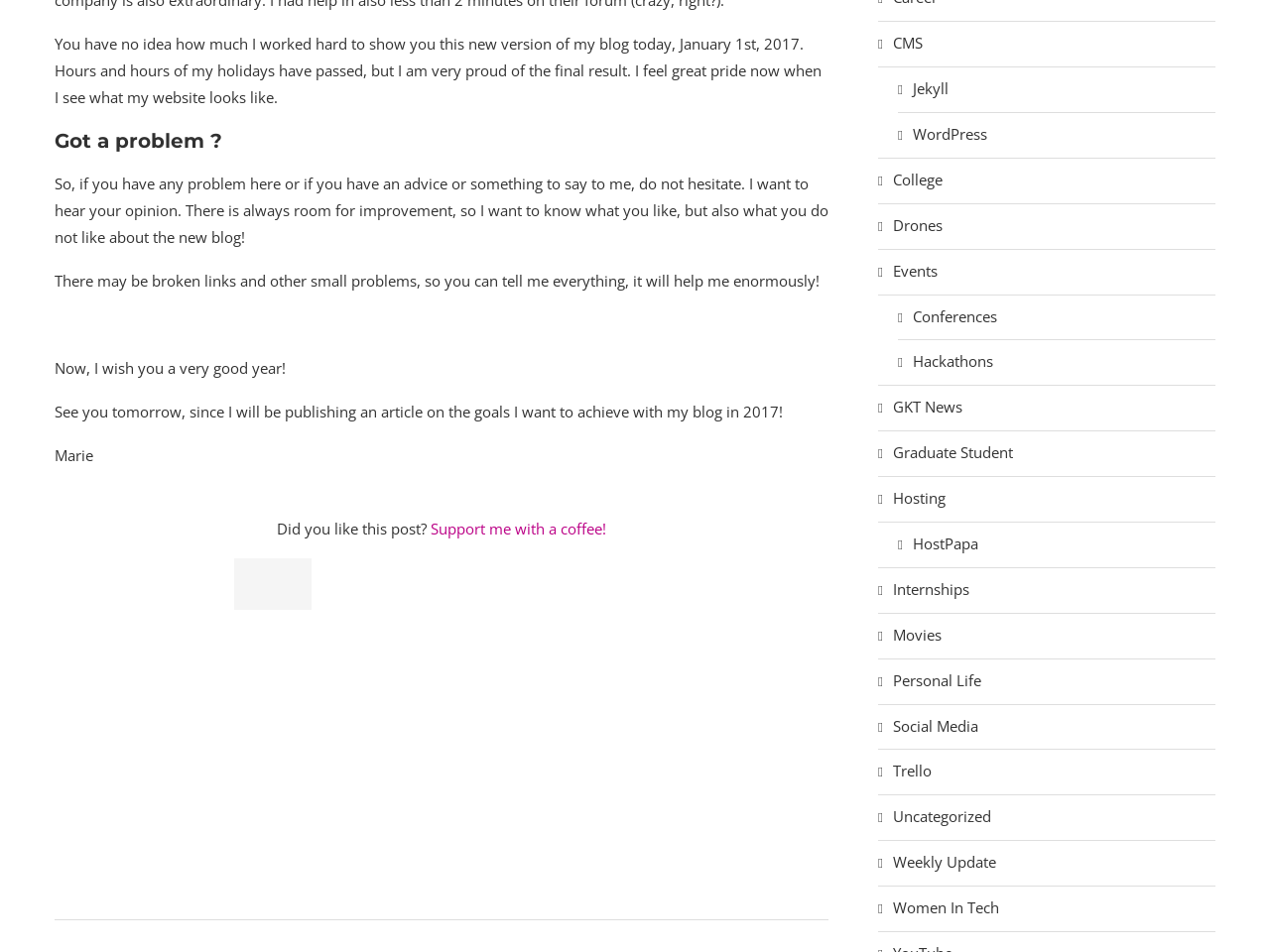Find the bounding box coordinates of the element you need to click on to perform this action: 'Click on 'Like this post''. The coordinates should be represented by four float values between 0 and 1, in the format [left, top, right, bottom].

[0.37, 0.931, 0.391, 0.95]